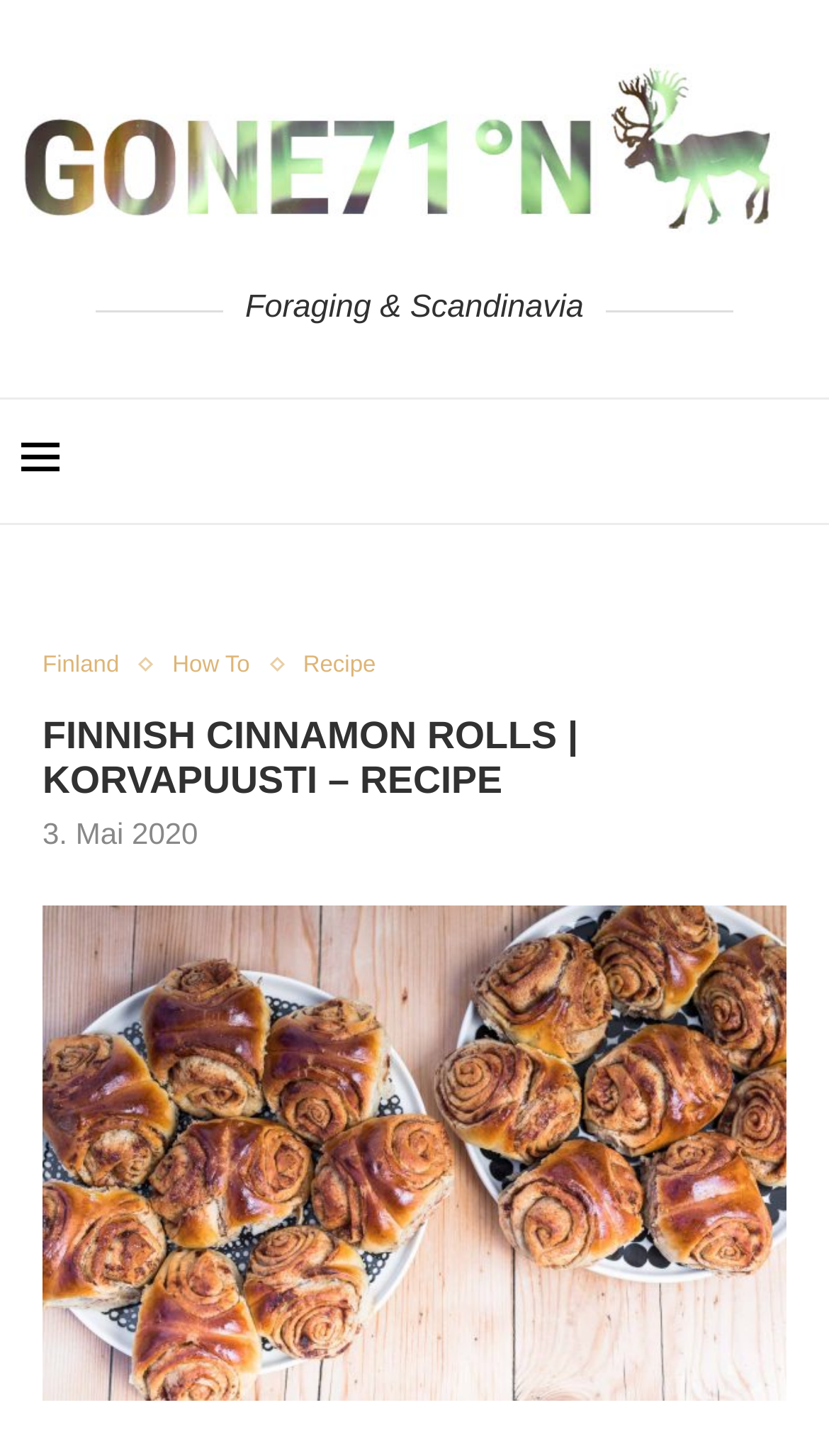What type of content is the webpage about?
Based on the visual information, provide a detailed and comprehensive answer.

I found the answer by looking at the links in the layout table, where I saw a link with the text 'Recipe'. This suggests that the webpage is primarily about a recipe, which is also supported by the presence of a heading with a similar title.